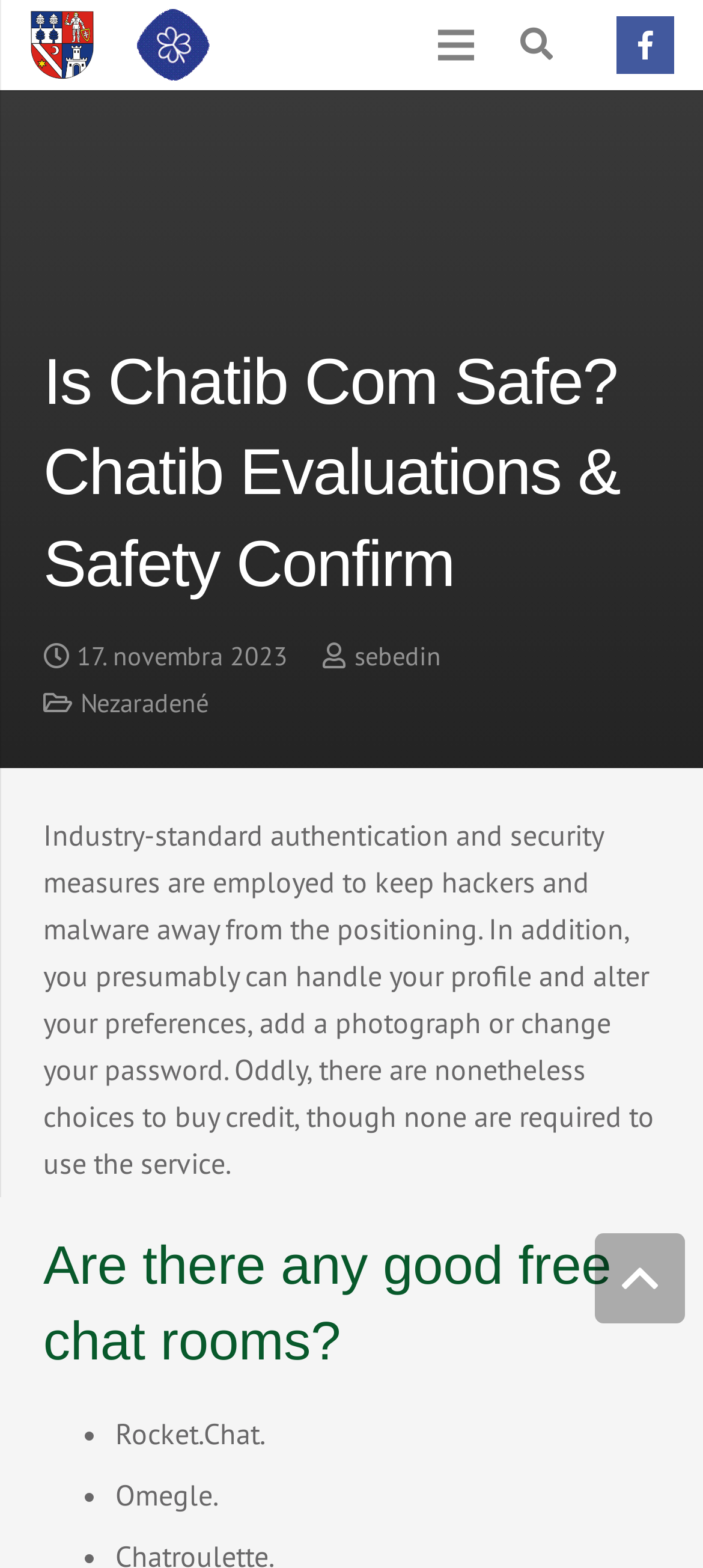Illustrate the webpage's structure and main components comprehensively.

The webpage appears to be an article discussing the safety and security of Chatib.com. At the top, there are four links, with the first two being empty, followed by a "Menu" link, and then an icon represented by "\uf002". To the right of these links, there is another icon represented by "\uf39e".

Below these links, the main content of the article begins. The title "Is Chatib Com Safe? Chatib Evaluations & Safety Confirm" is prominently displayed. Underneath the title, there is a timestamp indicating that the article was published on November 17, 2023. To the right of the timestamp, there are two links, "sebedin" and "Nezaradené".

The main article text discusses the security measures employed by Chatib.com to protect users from hackers and malware. It also mentions that users can manage their profiles, add photos, and change their passwords. Additionally, there are options to purchase credits, although they are not required to use the service.

Further down the page, there is a subheading "Are there any good free chat rooms?" followed by a list of two items, "Rocket.Chat" and "Omegle", each preceded by a bullet point. At the very bottom of the page, there is a hidden icon represented by "\uf106".